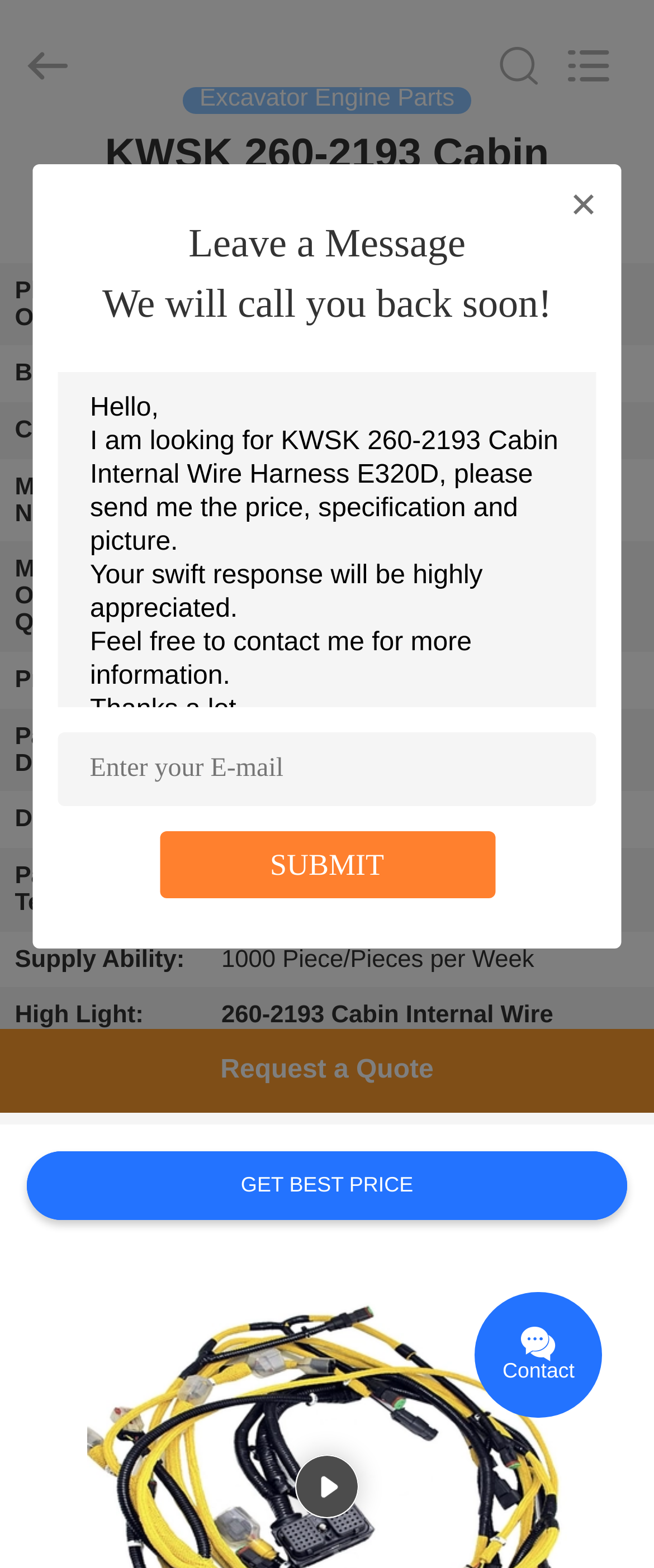Select the bounding box coordinates of the element I need to click to carry out the following instruction: "Leave a message".

[0.088, 0.237, 0.912, 0.451]